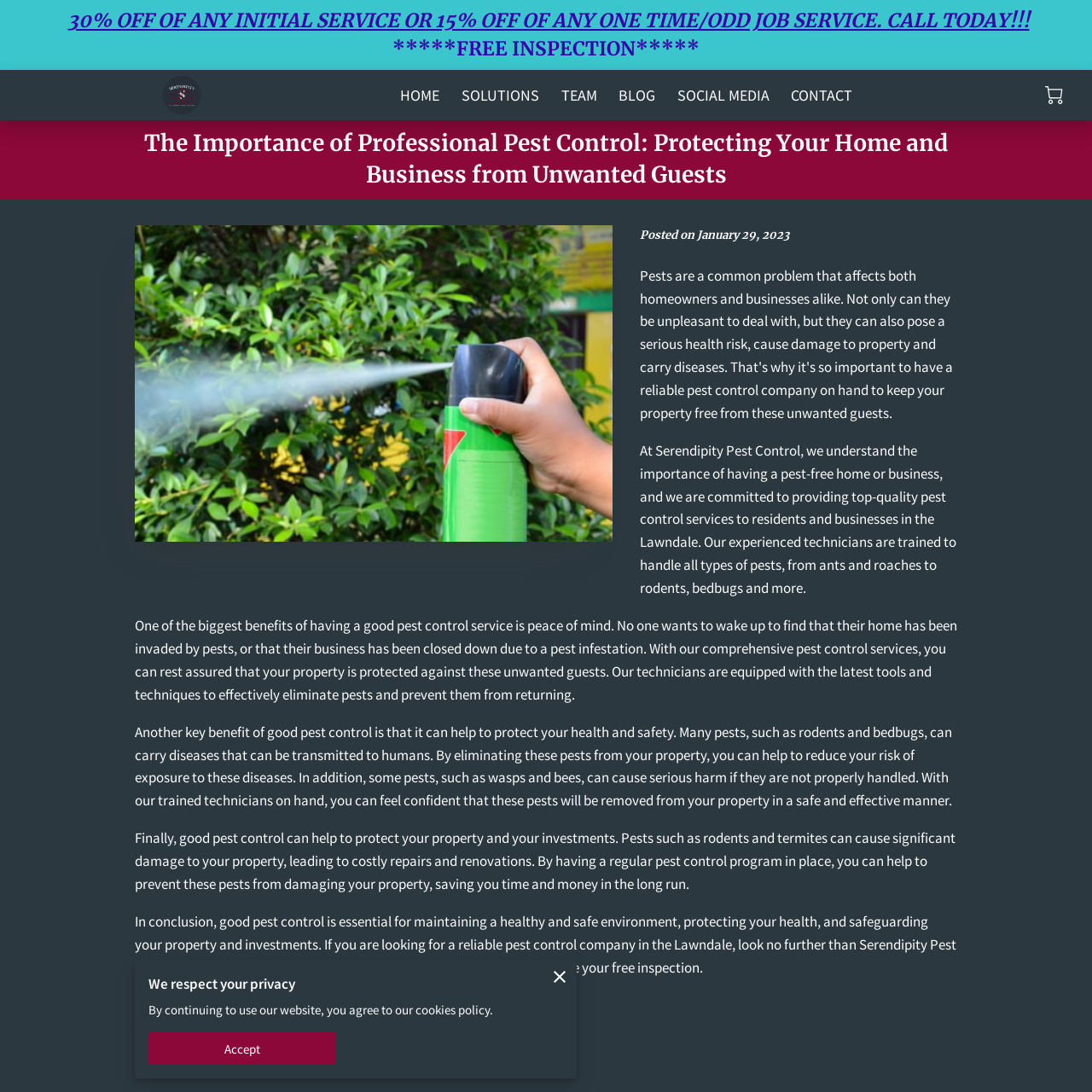Describe extensively the image that is situated inside the red border.

The image features the logo of Serendipity Pest Control, a company dedicated to providing effective pest control services. The logo likely symbolizes their commitment to maintaining a pest-free environment for homes and businesses. As part of a promotional effort, the company emphasizes its offerings, including special discounts such as "30% OFF ANY INITIAL SERVICE" and "FREE INSPECTION." This image is strategically placed to reinforce their message about the importance of professional pest control in safeguarding properties from unwanted pests. The overall design conveys professionalism and trust, aligning with the company's mission of delivering reliable pest management solutions.